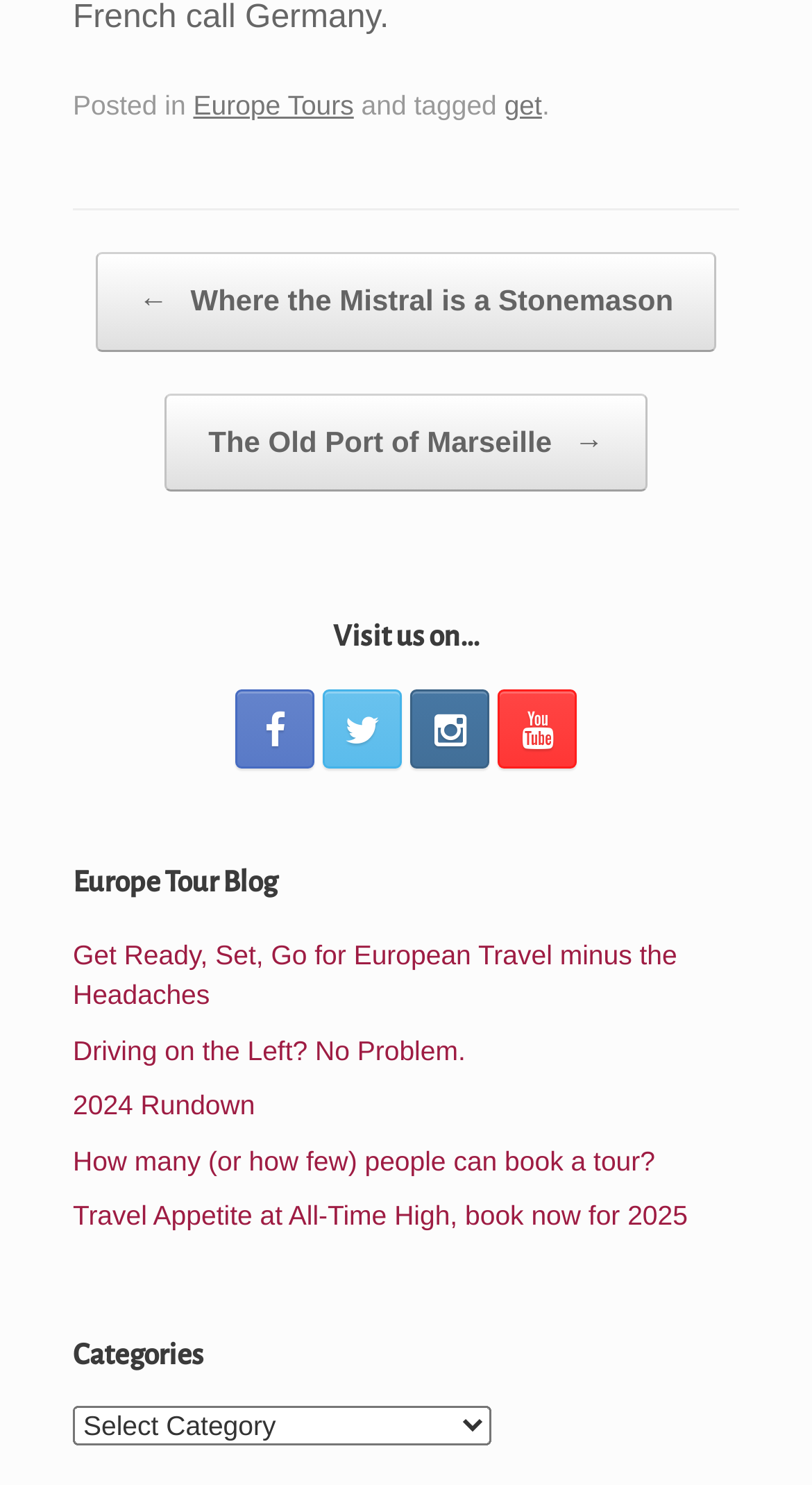Use the details in the image to answer the question thoroughly: 
What is the topic of the first article?

The topic of the first article can be determined by looking at the link 'Get Ready, Set, Go for European Travel minus the Headaches', which is the first article listed on the webpage.